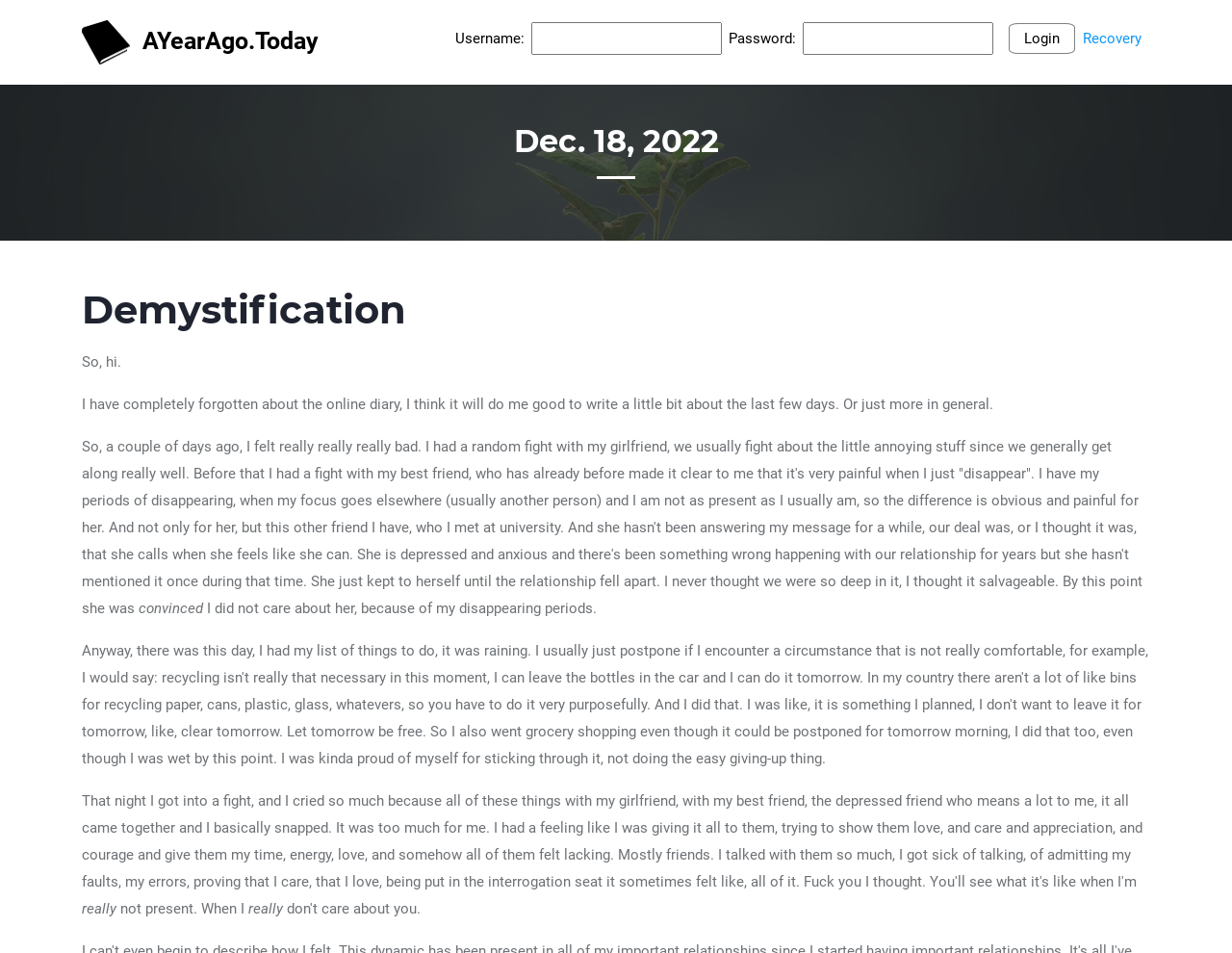What is the author's current emotional state?
Kindly answer the question with as much detail as you can.

The author mentions that they 'felt really really really bad' a couple of days ago, indicating that they are currently in a negative emotional state.